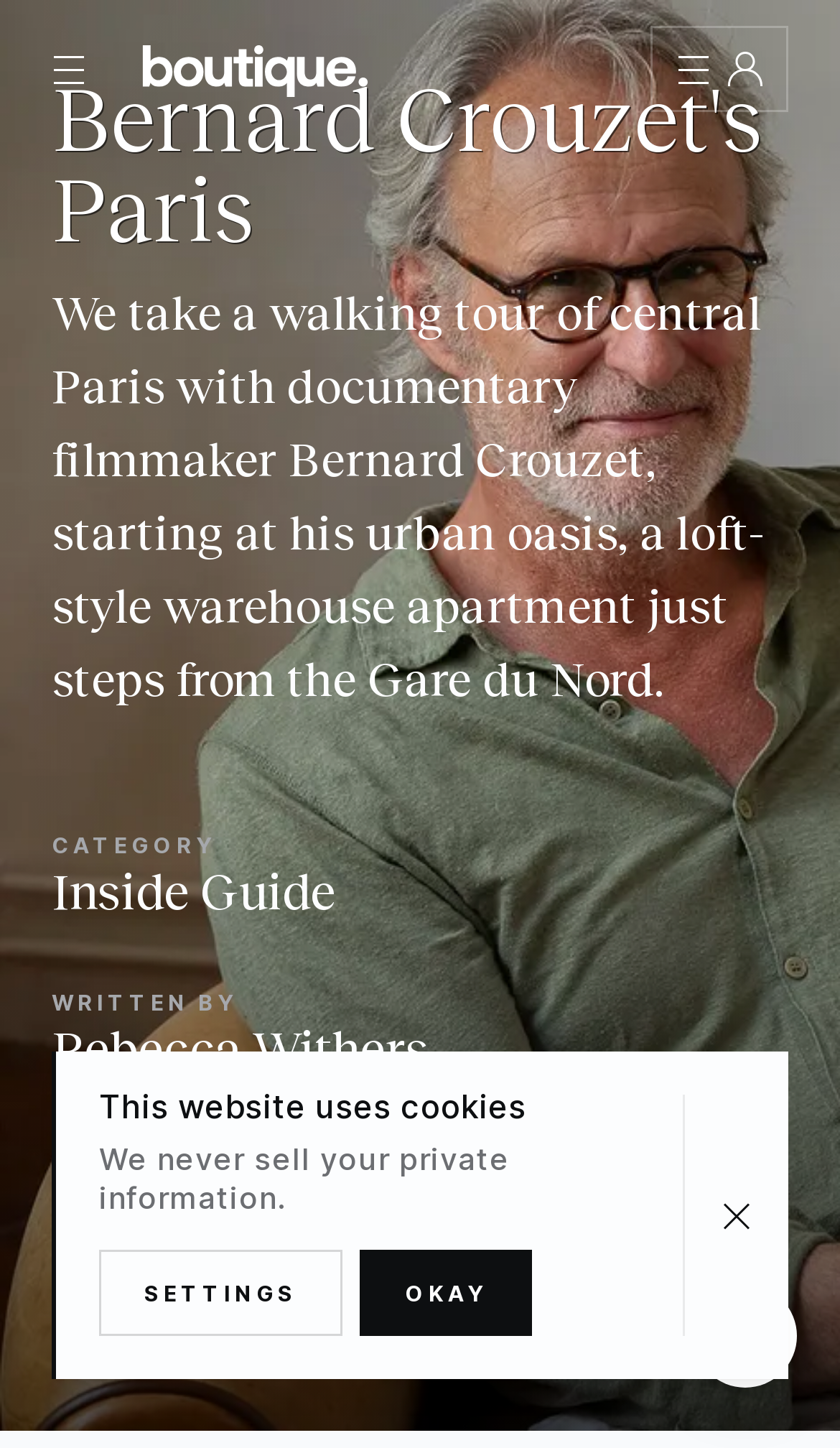Analyze the image and deliver a detailed answer to the question: What is the color theme option available on the webpage?

I found the color theme options by looking at the buttons 'AUTO', 'LIGHT', and 'DARK' which are part of the color theme section on the webpage.